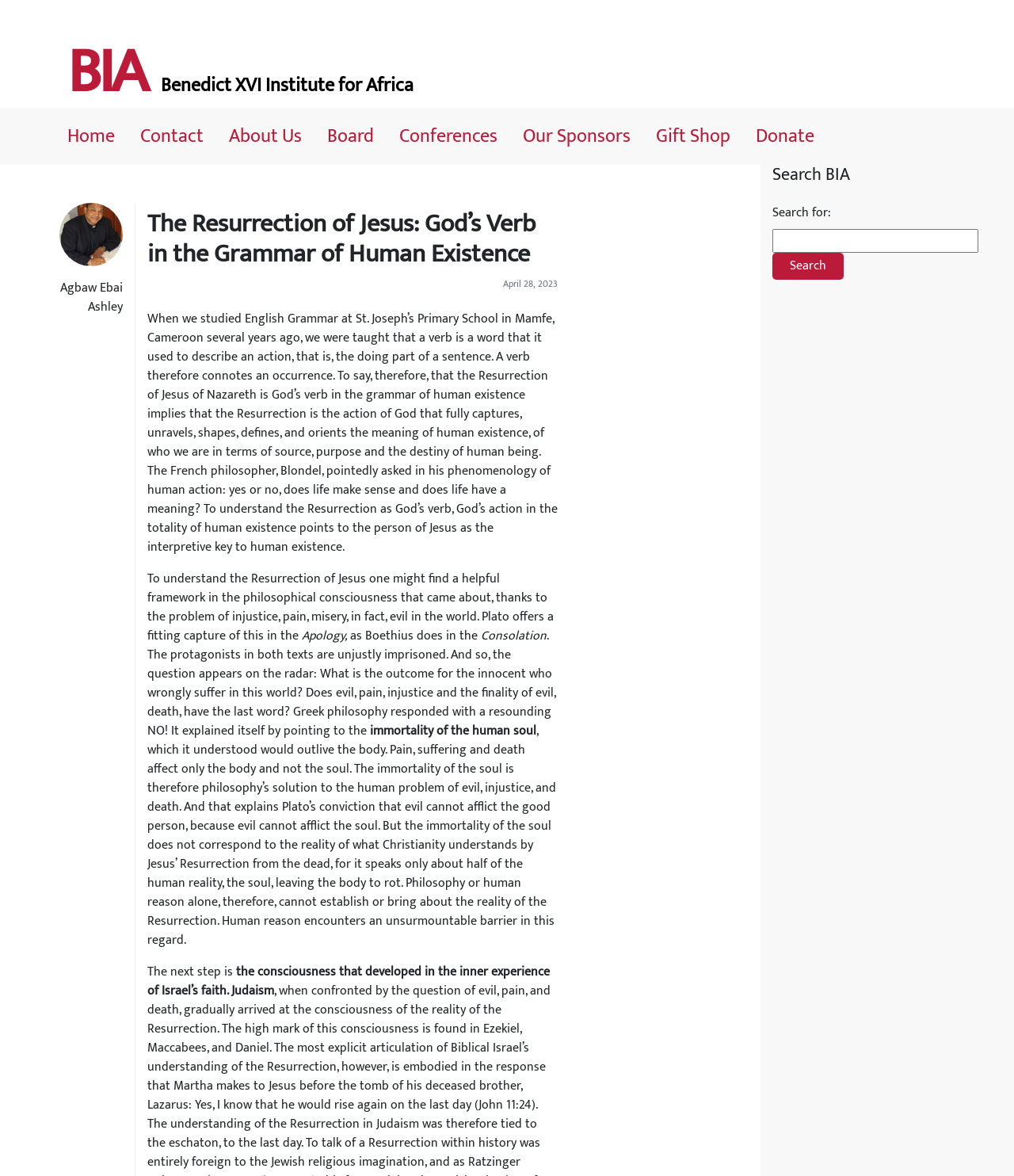Craft a detailed narrative of the webpage's structure and content.

The webpage is about the Benedict XVI Institute for Africa, with a specific focus on an article titled "The Resurrection of Jesus: God’s Verb in the Grammar of Human Existence". 

At the top left of the page, there is a logo with the text "BIA". Next to it, there are several links, including "Home", "Contact", "About Us", "Board", "Conferences", "Our Sponsors", "Gift Shop", and "Donate", which are arranged horizontally. 

Below the logo and links, there is an image of a person, Agbaw Ebai, with a caption "Agbaw Ebai Ashley" next to it. 

The main content of the page is an article with a heading "The Resurrection of Jesus: God’s Verb in the Grammar of Human Existence". The article is divided into several paragraphs, which discuss the concept of verb in English grammar, the Resurrection of Jesus, and its implications on human existence. The text also references philosophical ideas from Plato and Boethius. 

On the right side of the page, there is a search bar with a heading "Search BIA" and a text box to input search queries. Below the search bar, there is a button labeled "Search".